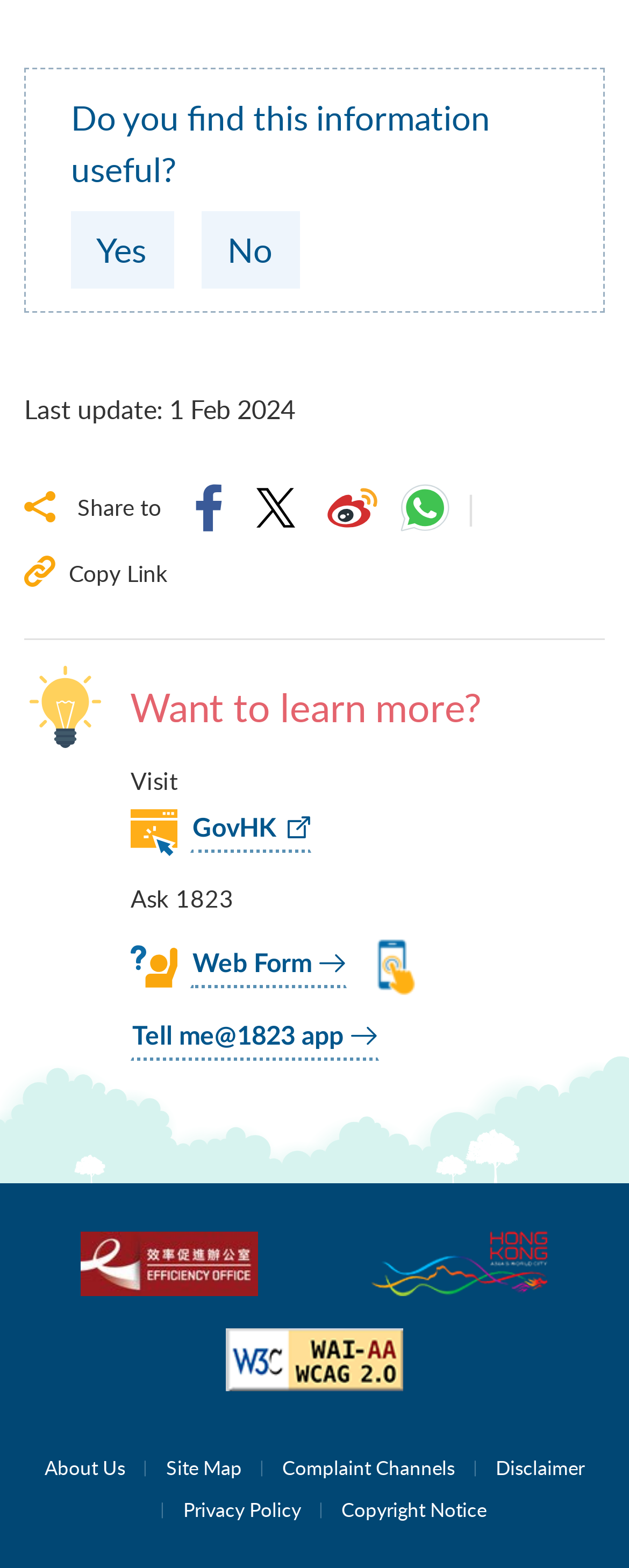What is the last update date?
Give a comprehensive and detailed explanation for the question.

The last update date can be found in the section with the label 'Last update' followed by a colon, and the date '1 Feb 2024' is displayed next to it.